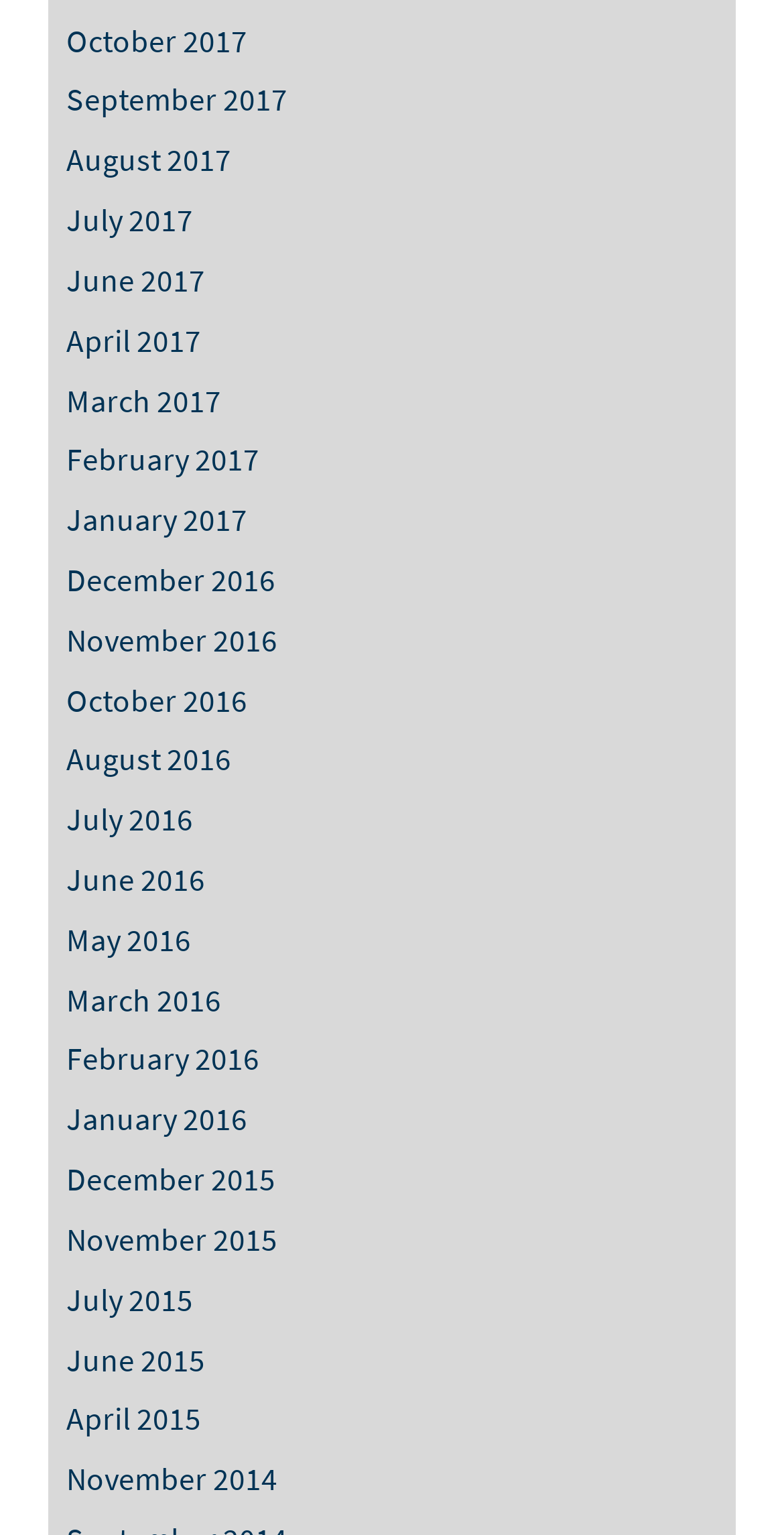Find the bounding box coordinates of the element you need to click on to perform this action: 'view September 2017'. The coordinates should be represented by four float values between 0 and 1, in the format [left, top, right, bottom].

[0.085, 0.053, 0.367, 0.078]